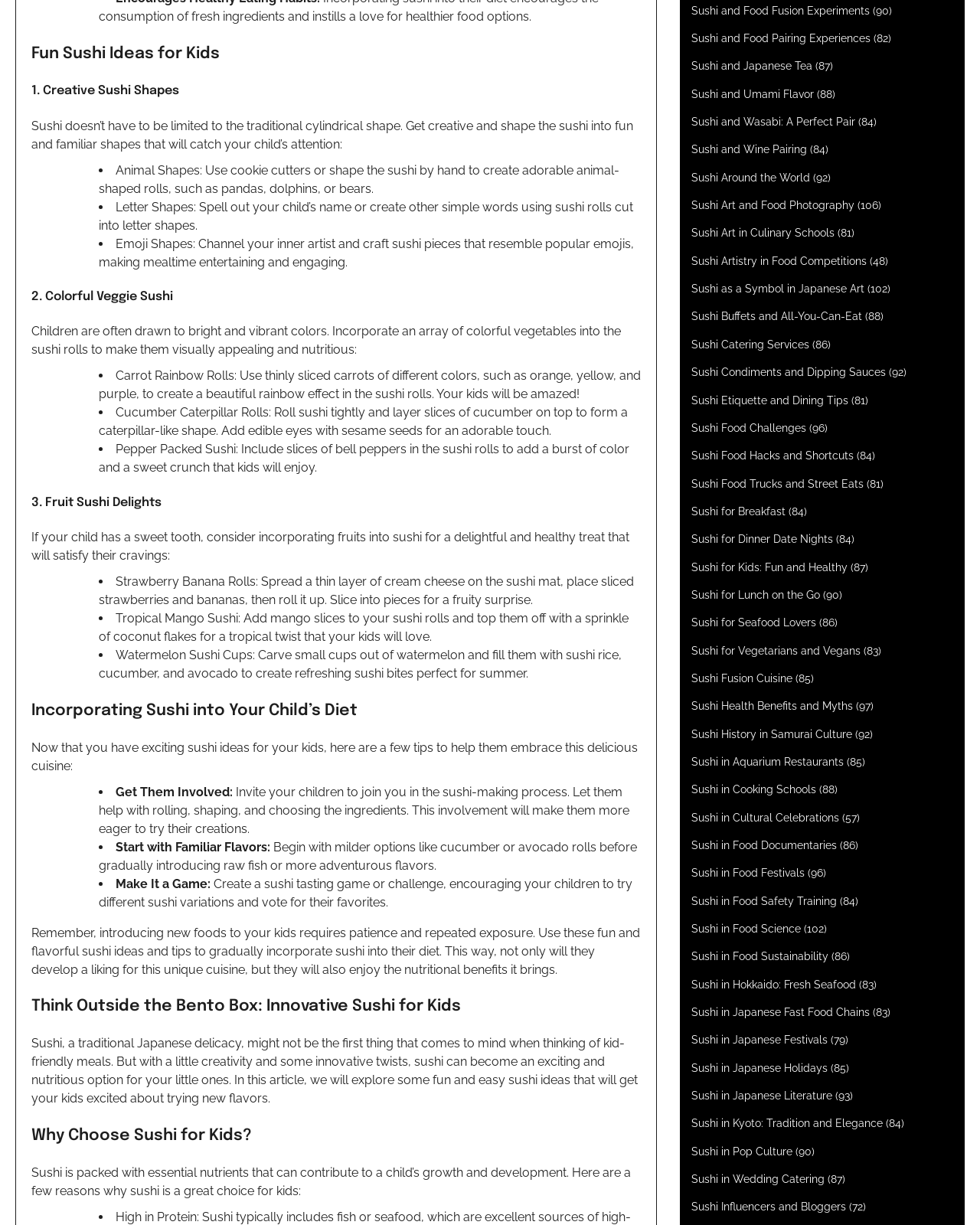What is the nutritional benefit of sushi for kids?
From the image, respond using a single word or phrase.

packed with essential nutrients